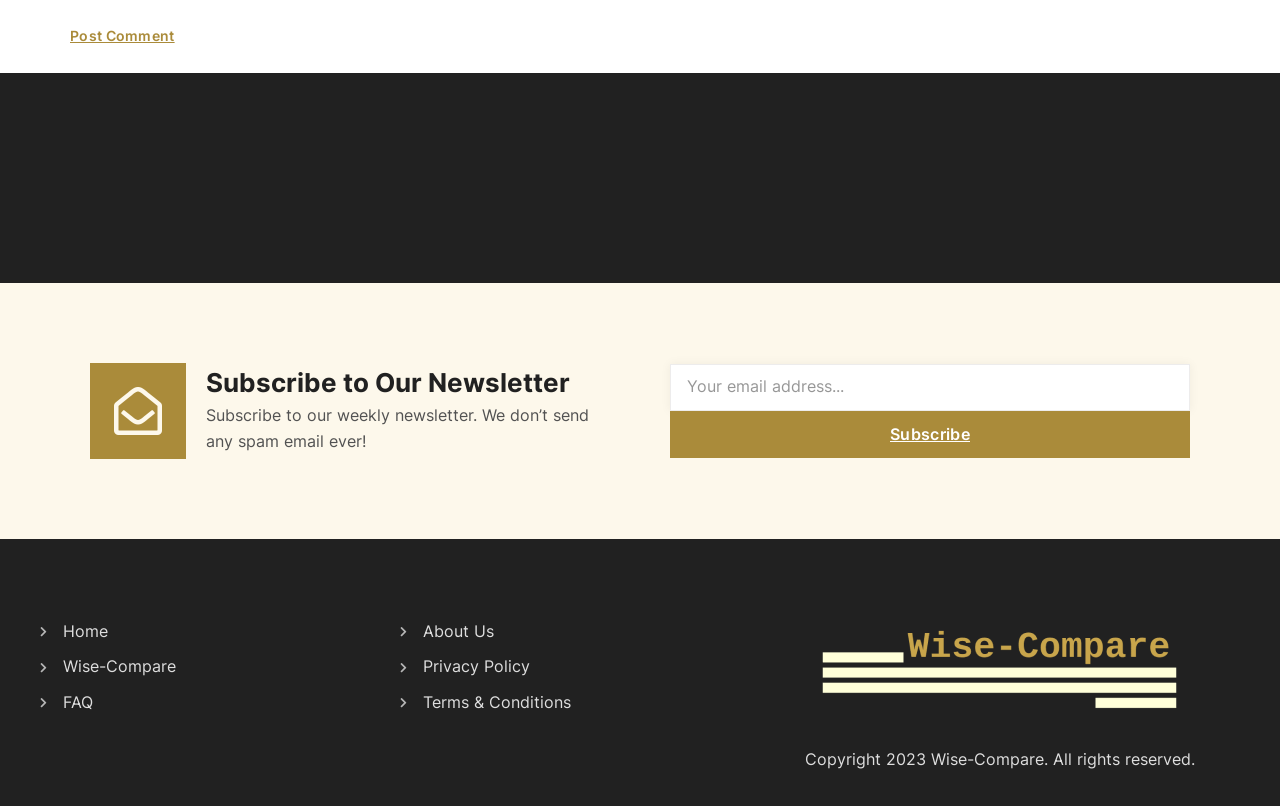Determine the bounding box for the described HTML element: "Subscribe". Ensure the coordinates are four float numbers between 0 and 1 in the format [left, top, right, bottom].

[0.523, 0.509, 0.93, 0.568]